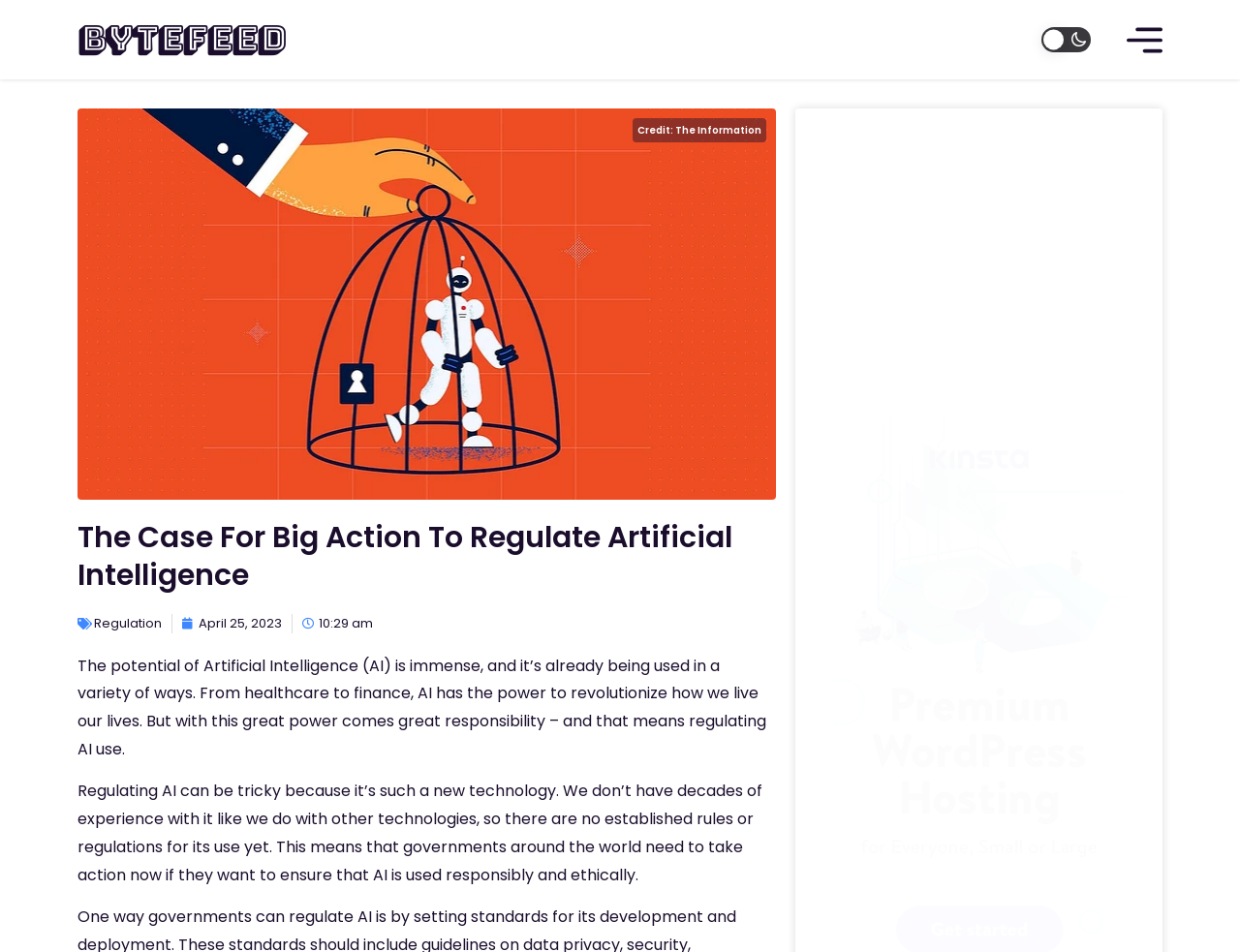Produce an elaborate caption capturing the essence of the webpage.

The webpage appears to be a news article discussing the regulation of Artificial Intelligence (AI). At the top left, there is a heading "bytefeed" with a link to the website. Next to it, on the top right, there is a theme toggle button with "Light" and "Dark" options, represented by two small images.

Below the theme toggle button, there is a credit section with the text "Credit:" followed by a link to "The Information". Adjacent to this section, there is a large image related to the article, which takes up most of the top section of the page.

The main article title, "The Case For Big Action To Regulate Artificial Intelligence", is displayed prominently below the image. Underneath the title, there are links to related topics, including "Regulation", and the article's publication date, "April 25, 2023", along with the time "10:29 am".

The article's content is divided into two paragraphs. The first paragraph discusses the potential of AI and the need for regulation. The second paragraph explains the challenges of regulating AI due to its newness and the lack of established rules.

On the right side of the page, there is an advertisement iframe, which takes up a significant portion of the page's width.